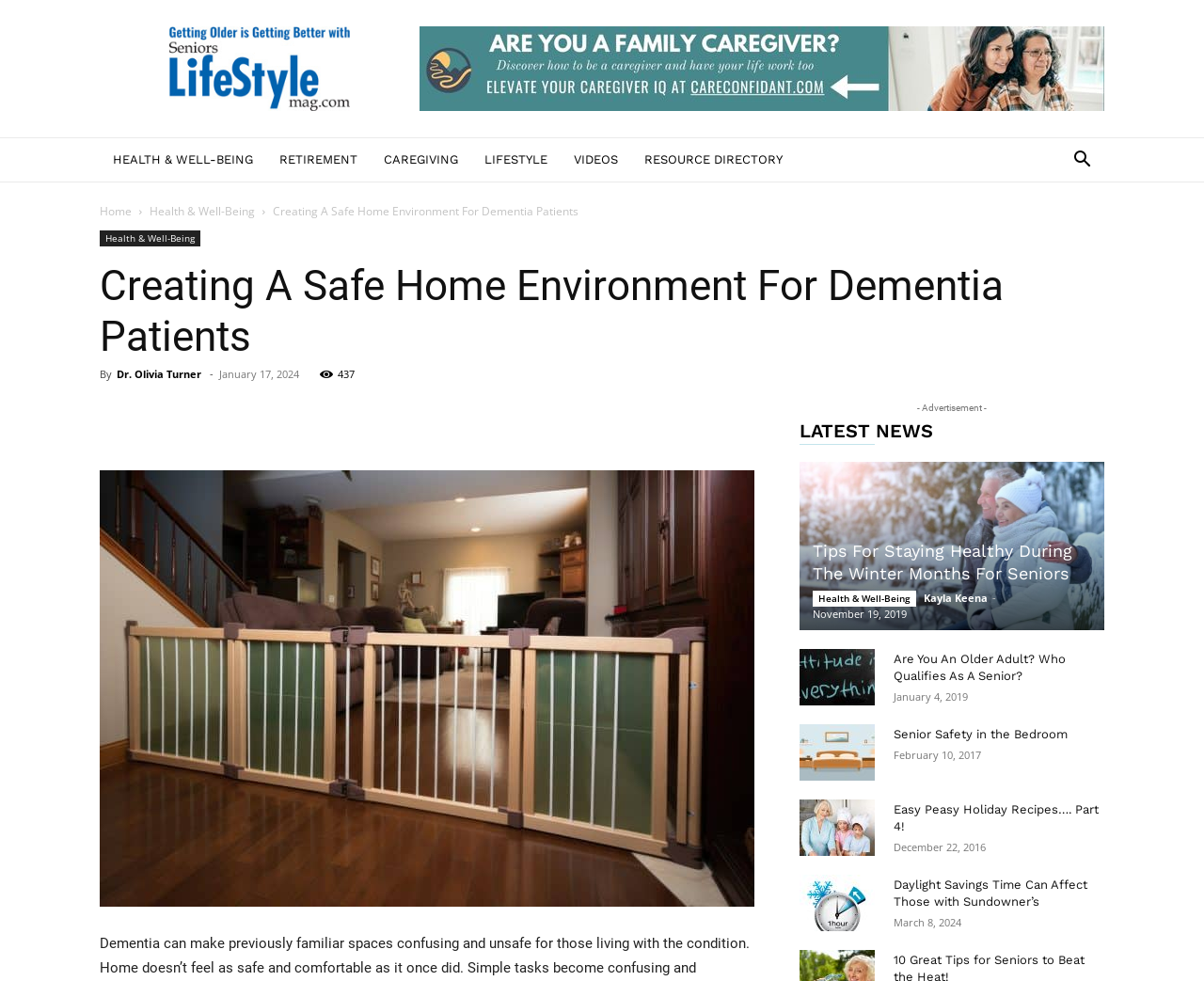Answer the following query with a single word or phrase:
Who is the author of the article?

Dr. Olivia Turner